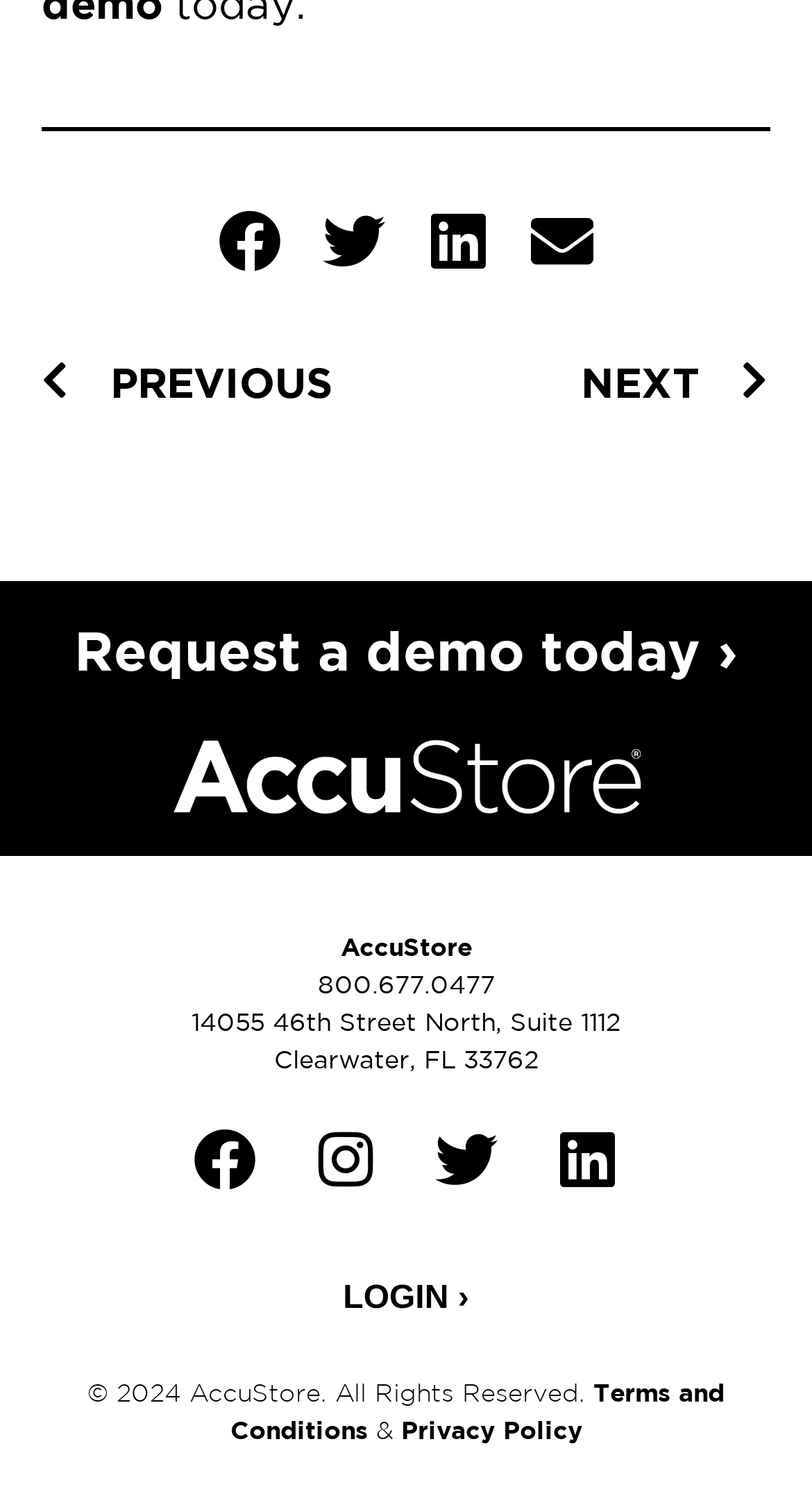Please find the bounding box coordinates of the element's region to be clicked to carry out this instruction: "View Terms and Conditions".

[0.283, 0.911, 0.892, 0.957]